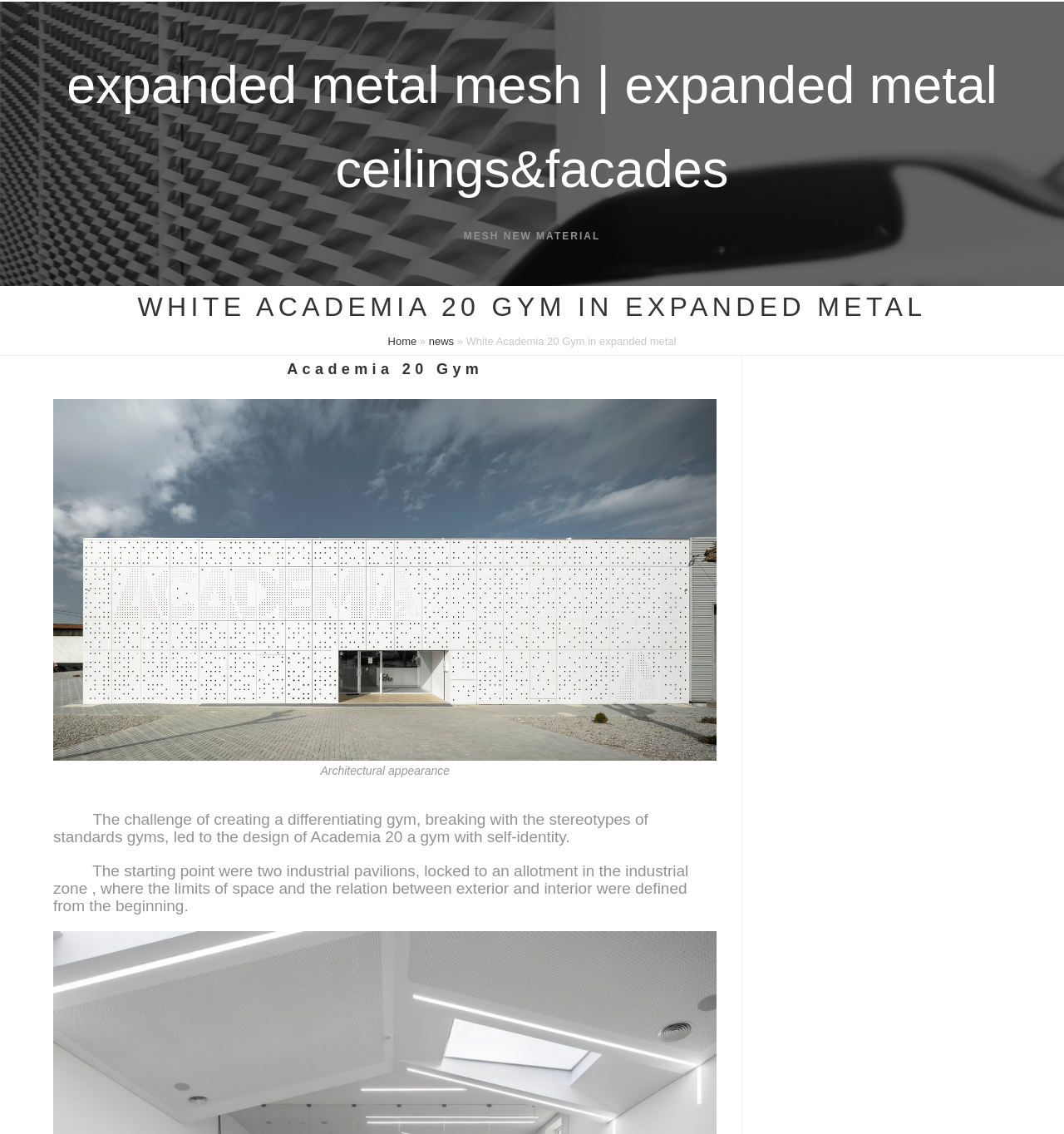Based on the element description "Vancouver", predict the bounding box coordinates of the UI element.

None